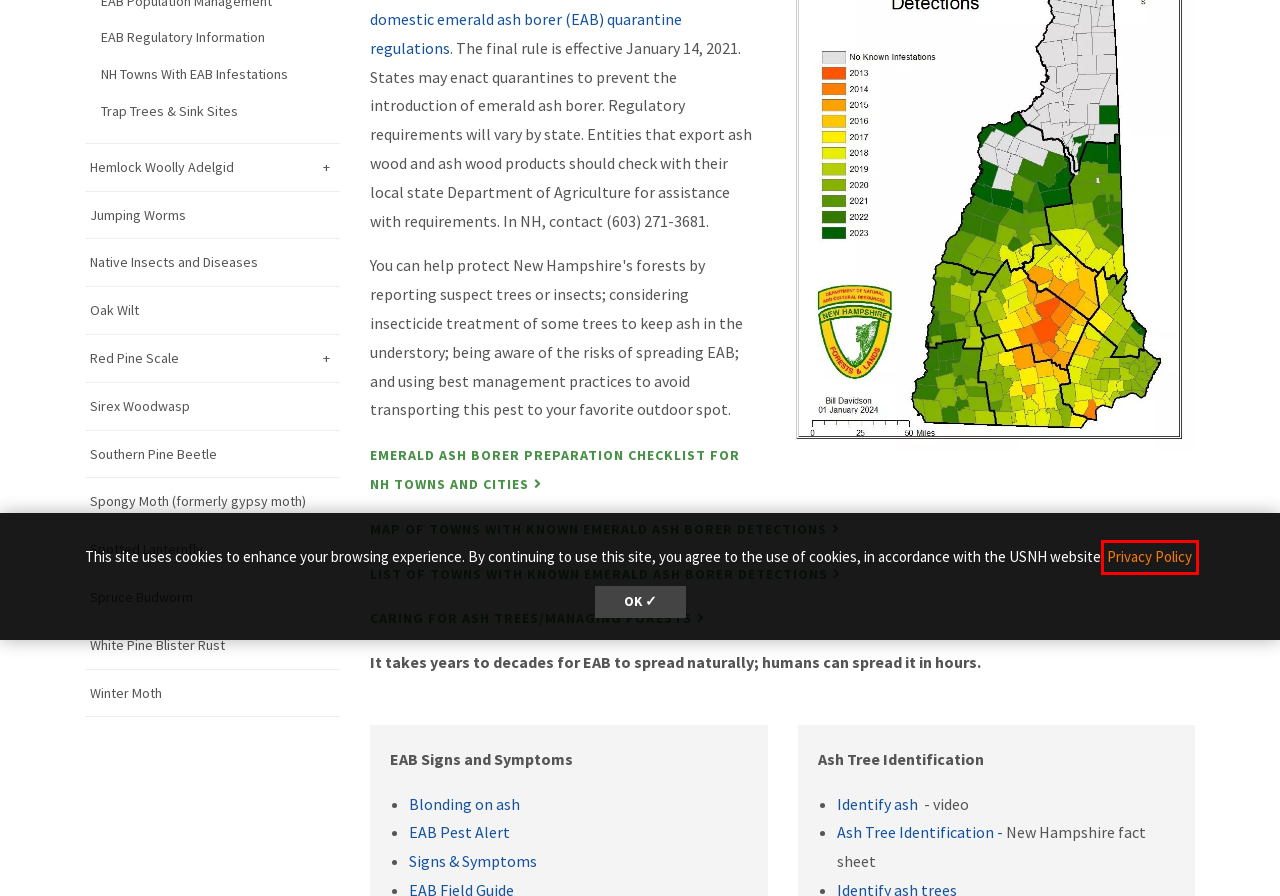You have a screenshot of a webpage with a red bounding box around an element. Choose the best matching webpage description that would appear after clicking the highlighted element. Here are the candidates:
A. University of New Hampshire | University of New Hampshire
B. Department Statistics | Police Department
C. Public Information Map
D. EAB Network - Home
E. Insects Confused with EAB Adults
F. USY - Administrative Board | University System of New Hampshire
G. UNH Affirmative Action and Equity Statement | Civil Rights & Equity Office
H. E. Privacy Policy | University System of New Hampshire

H